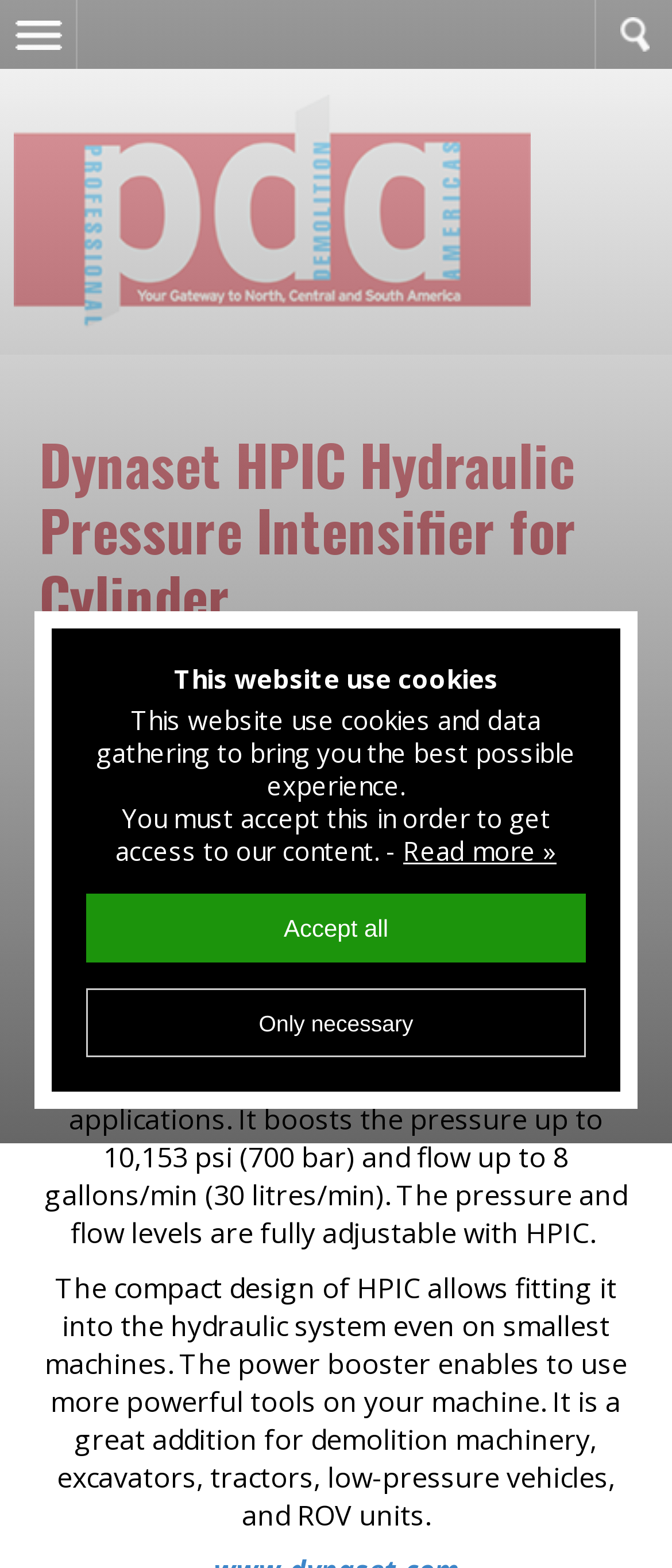What is the purpose of HPIC?
Please provide a single word or phrase as your answer based on the image.

Boost hydraulic pressure